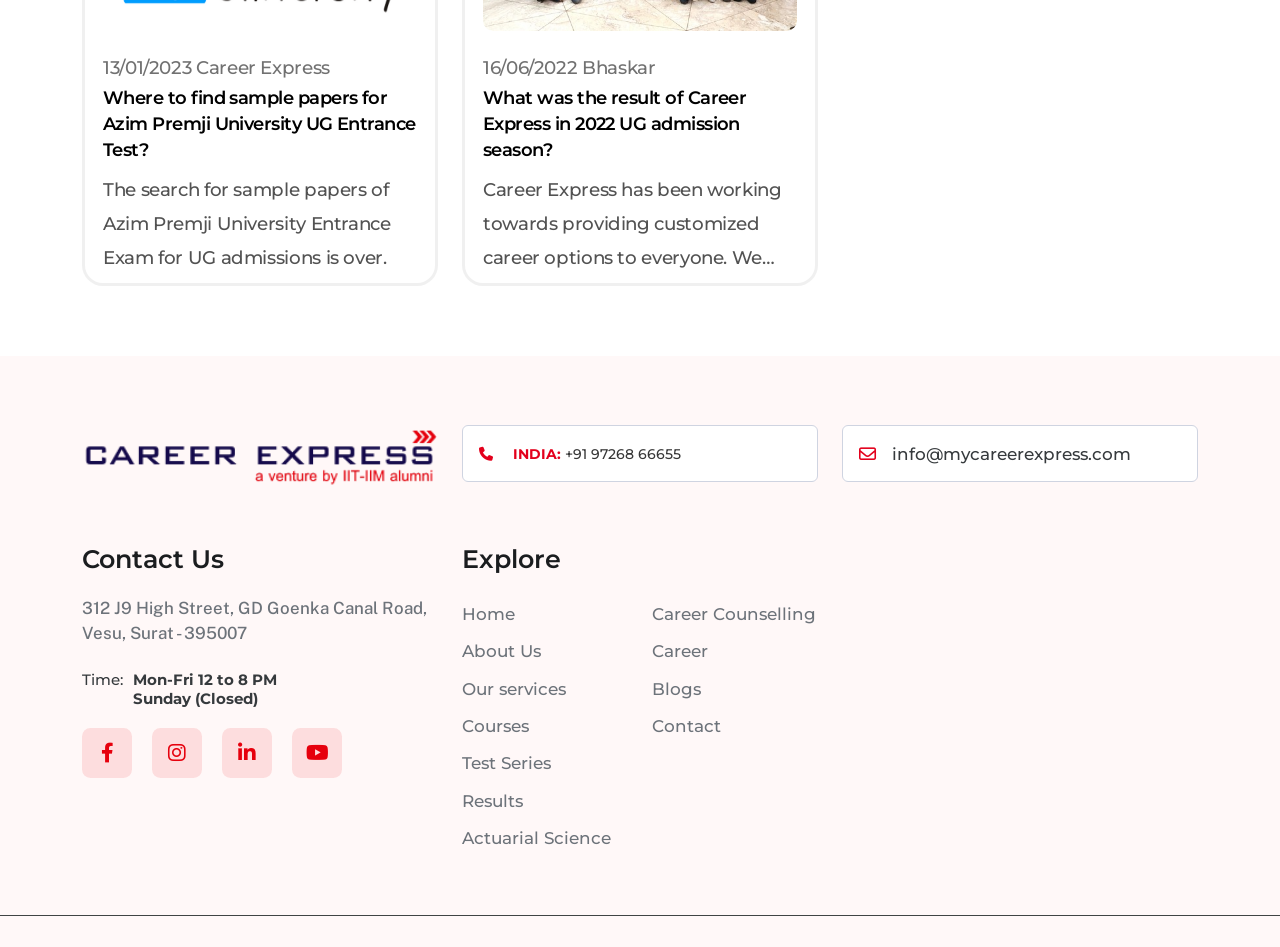Refer to the image and provide a thorough answer to this question:
What is the phone number for India?

I found the phone number by looking at the link element with the text ' INDIA: +91 97268 66655' which is located at the bottom of the page, near the footer.